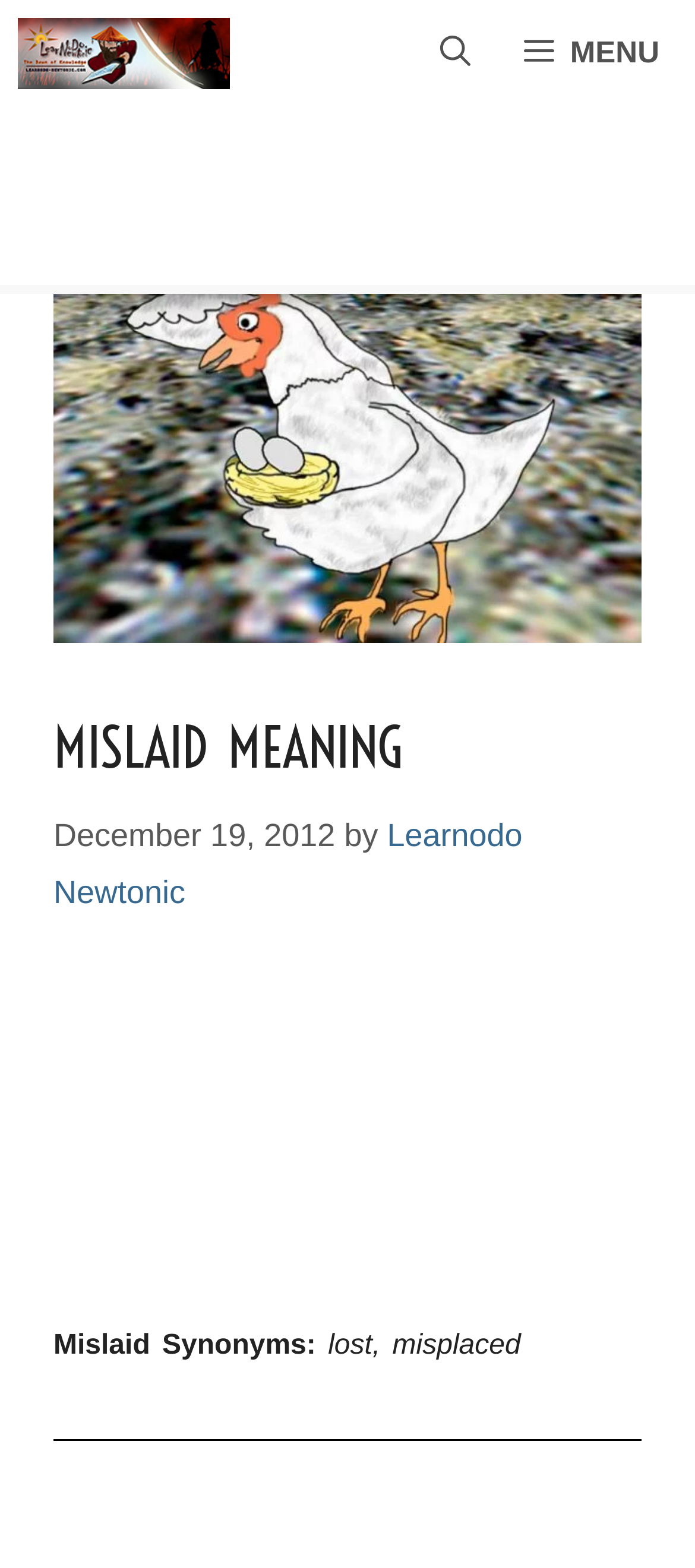Respond to the following question with a brief word or phrase:
What is the meaning of 'Mislaid'?

lost, misplaced